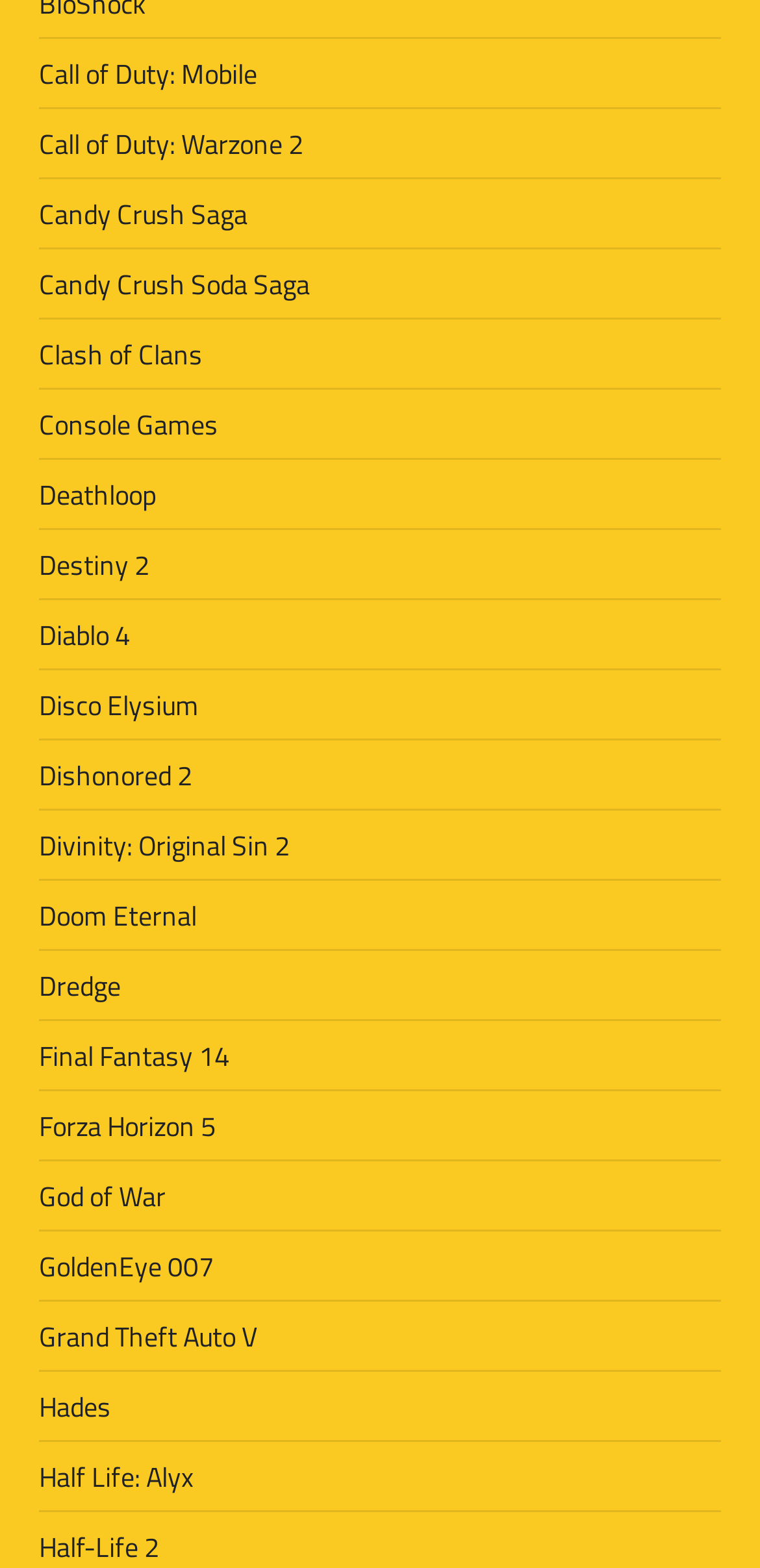Please answer the following question using a single word or phrase: 
What is the first game listed on this webpage?

Call of Duty: Mobile